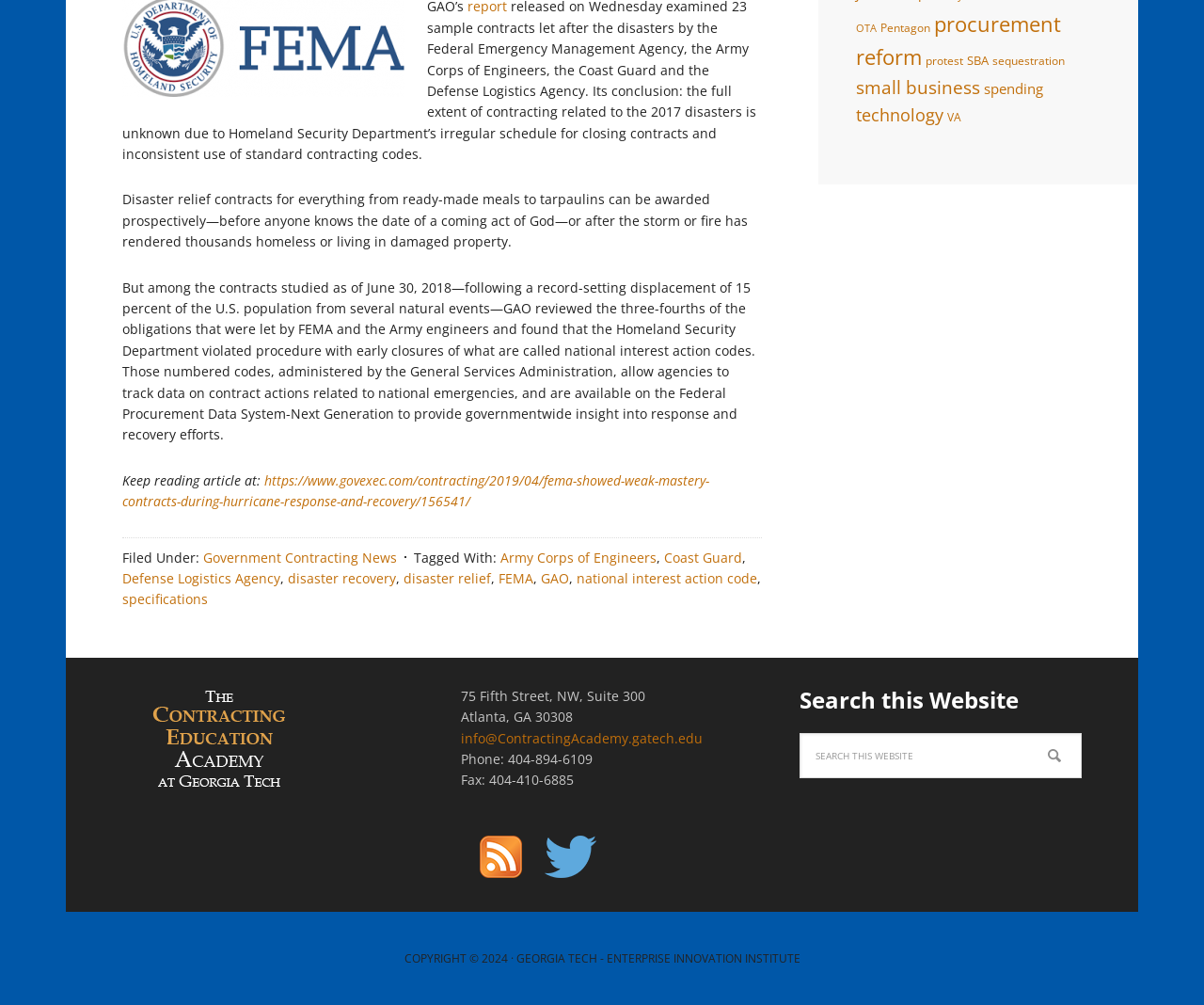For the given element description Human SOX17 Antibody, determine the bounding box coordinates of the UI element. The coordinates should follow the format (top-left x, top-left y, bottom-right x, bottom-right y) and be within the range of 0 to 1.

None